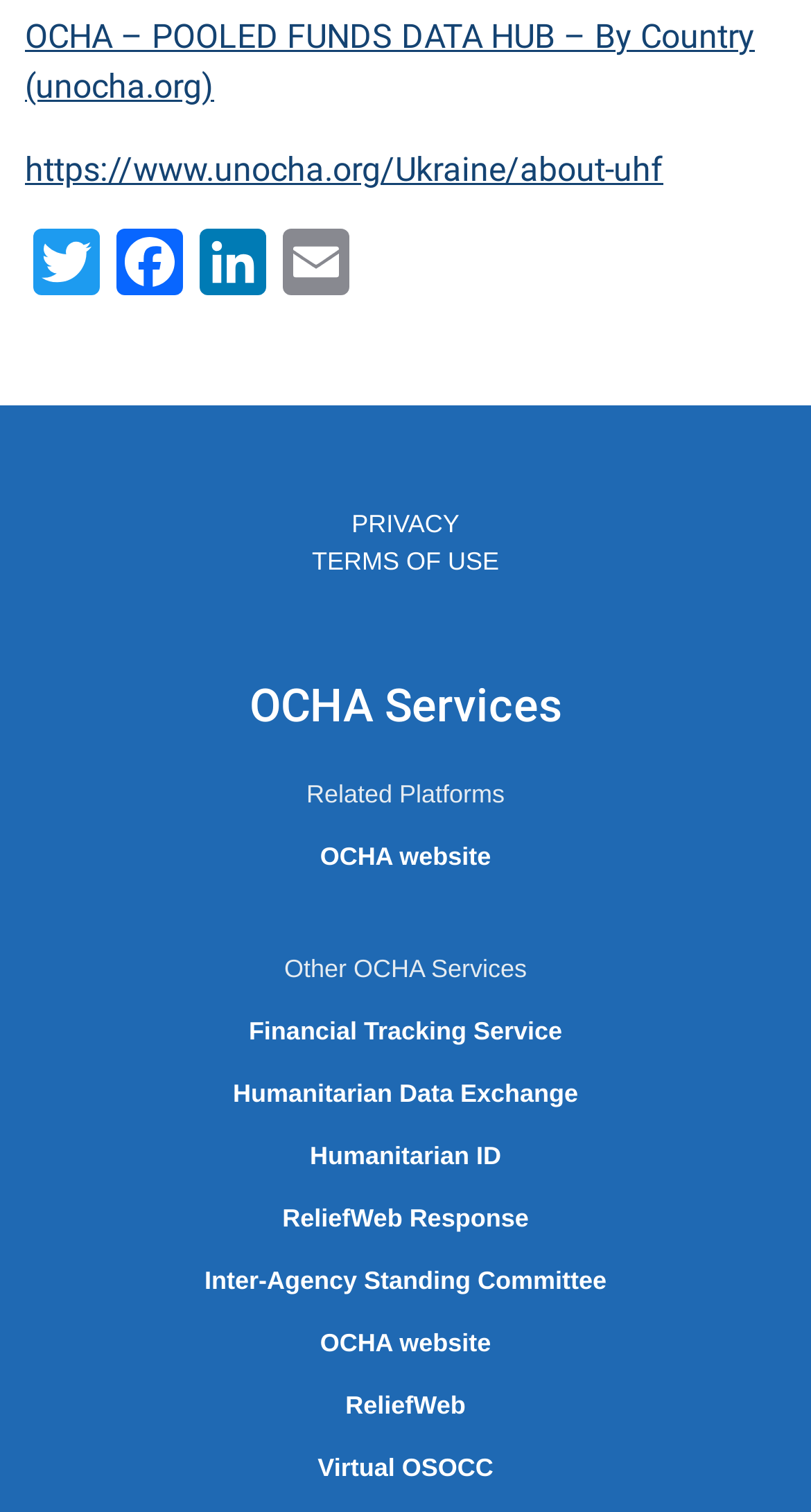Please identify the bounding box coordinates of the element's region that should be clicked to execute the following instruction: "View related products". The bounding box coordinates must be four float numbers between 0 and 1, i.e., [left, top, right, bottom].

None